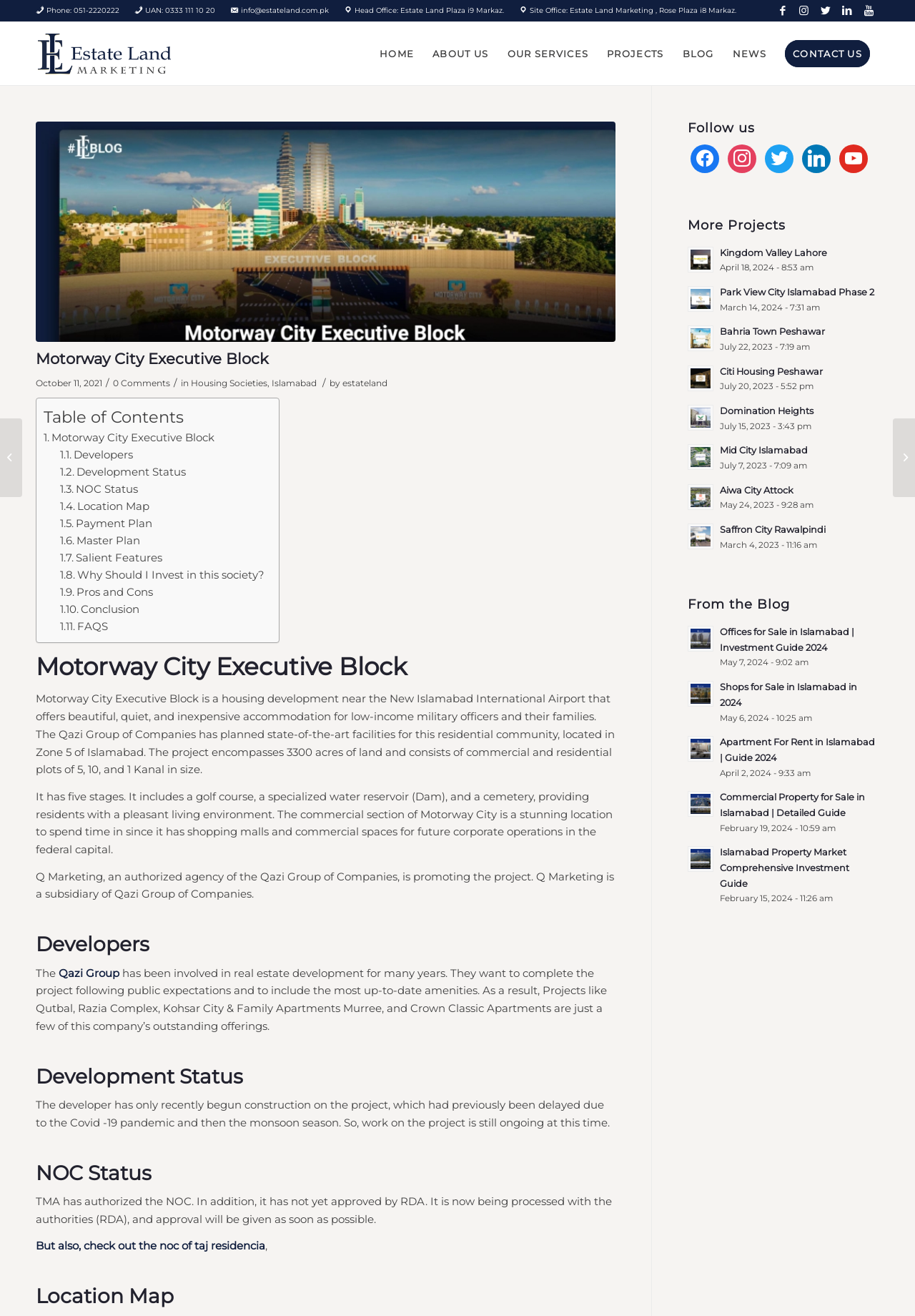Examine the image and give a thorough answer to the following question:
What is the name of the housing development?

The name of the housing development is mentioned in the heading 'Motorway City Executive Block' and also in the text 'Motorway City Executive Block is a housing development near the New Islamabad International Airport that offers beautiful, quiet, and inexpensive accommodation for low-income military officers and their families.'